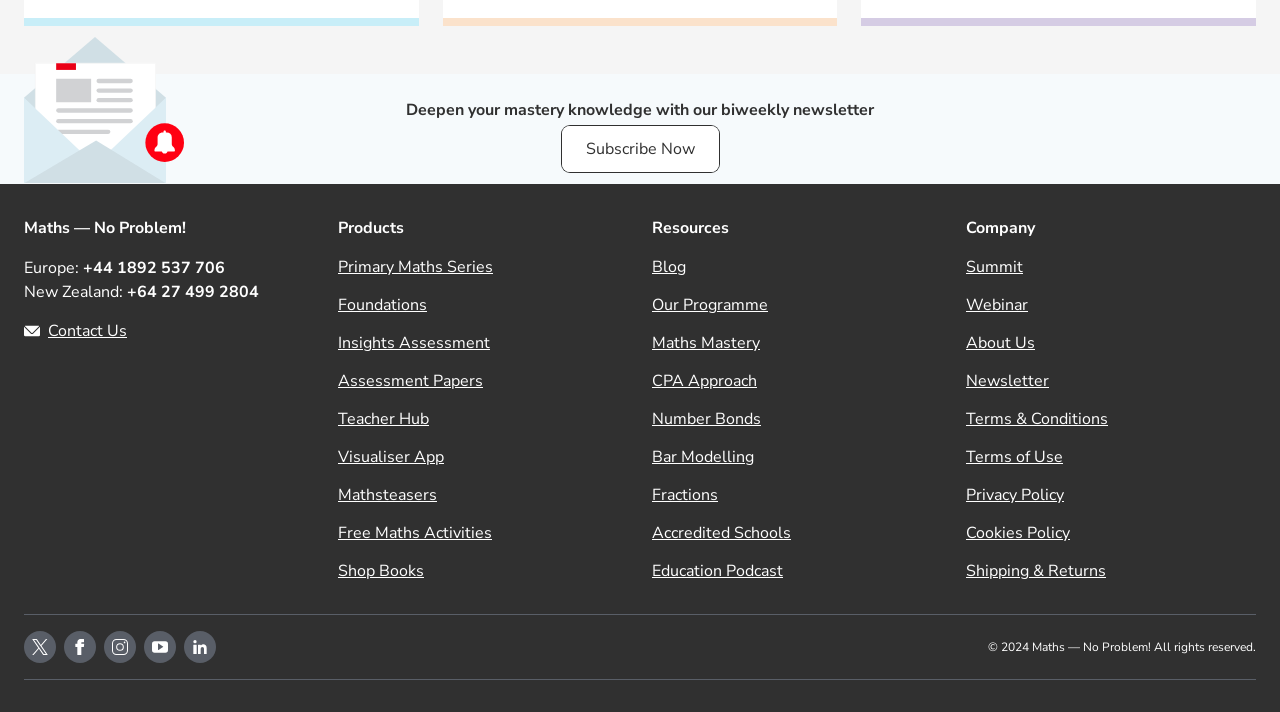Observe the image and answer the following question in detail: How many social media links are present at the bottom of the webpage?

The social media links can be found at the bottom of the webpage, and there are 5 links: twitter-icon-link, facebook-icon-link, instagram-icon-link, youtube-icon-link, and linkedin-icon-link.